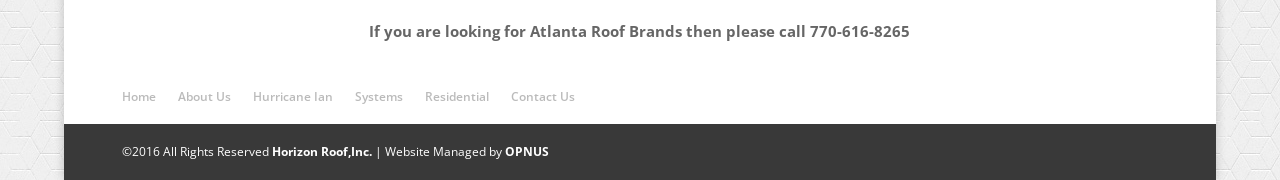Please respond to the question using a single word or phrase:
What is the name of the company that manages the website?

OPNUS